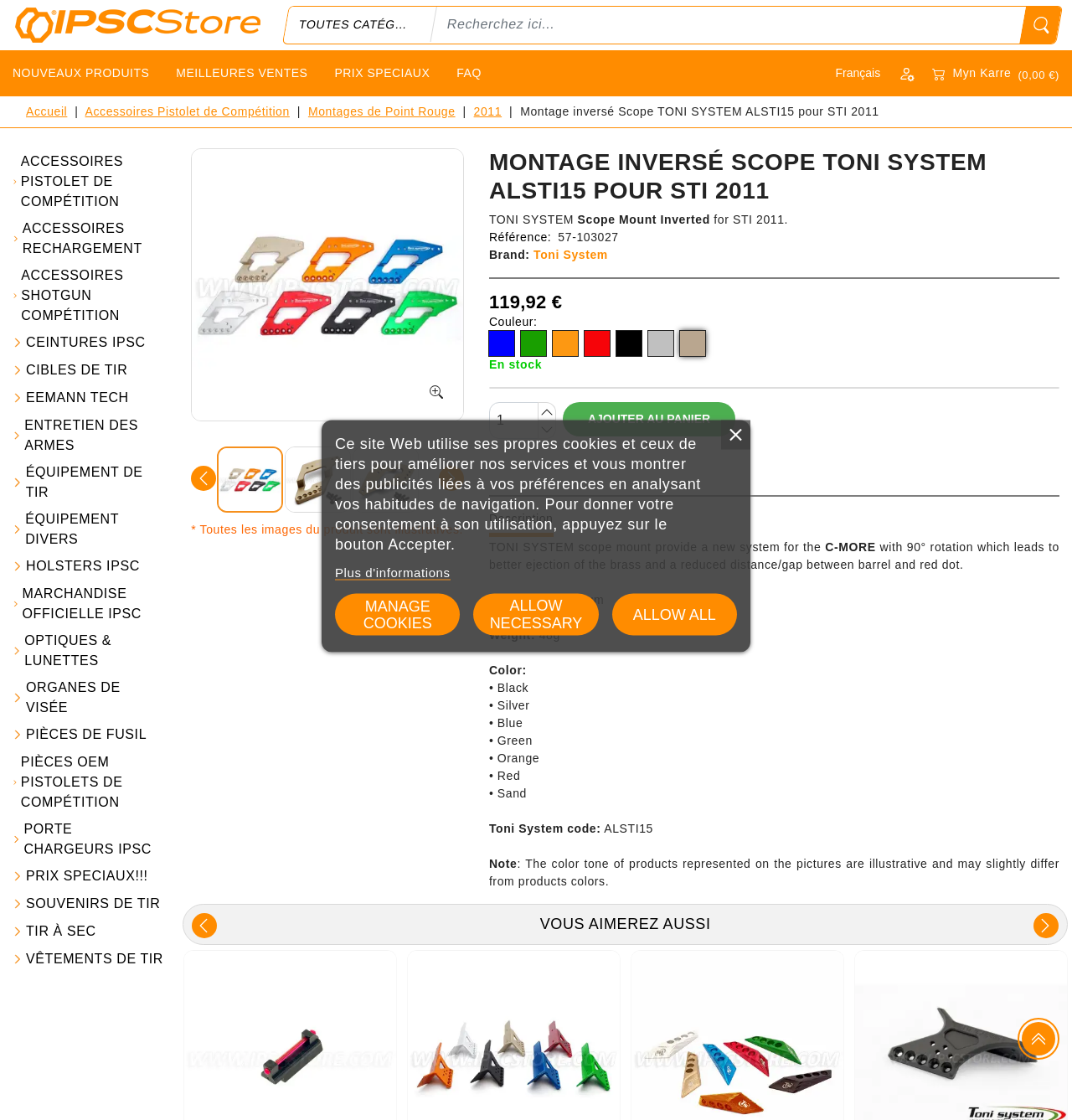Using a single word or phrase, answer the following question: 
What is the purpose of the search box?

To search for products